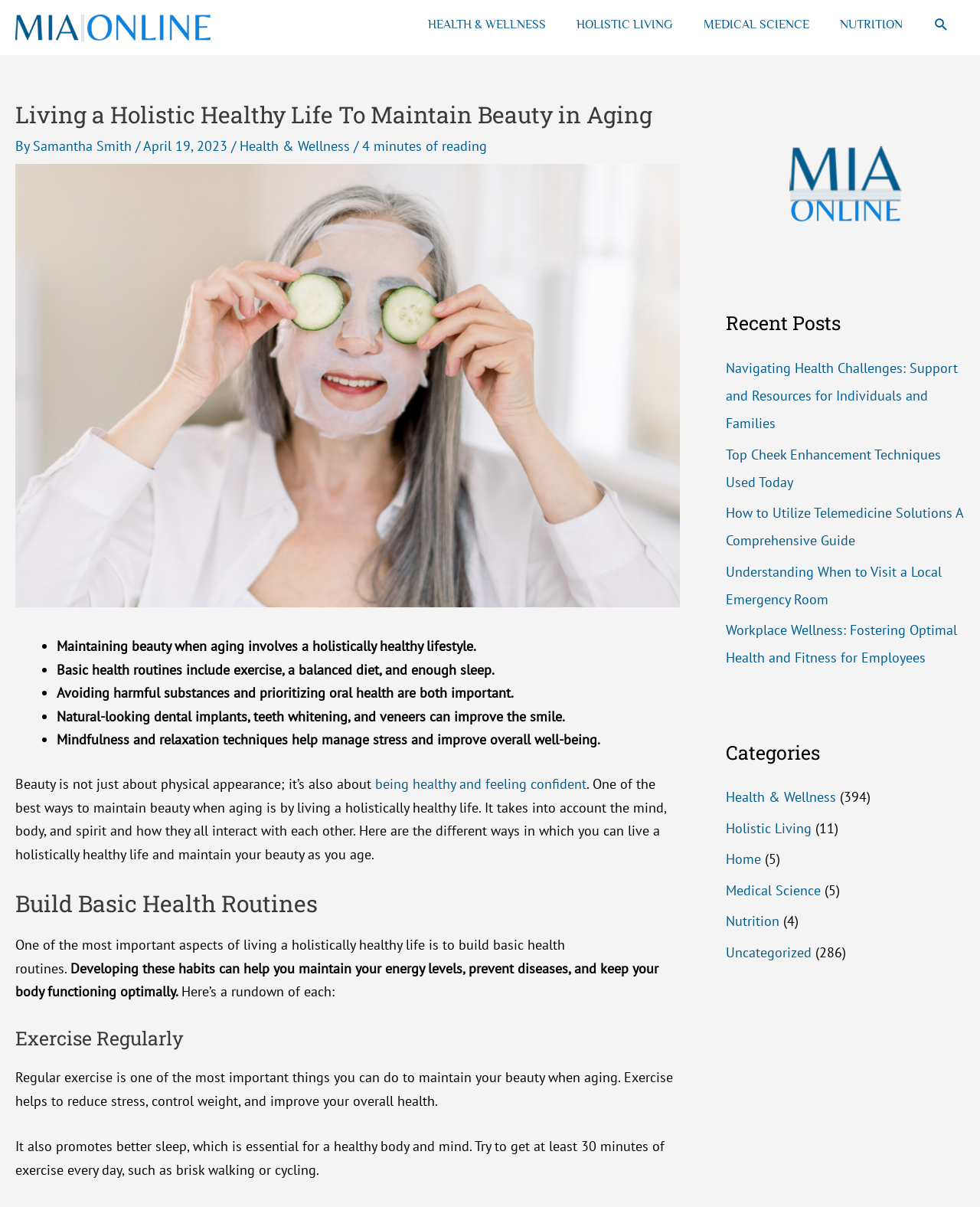What is the website's logo?
Please answer the question with a single word or phrase, referencing the image.

Mia-Online